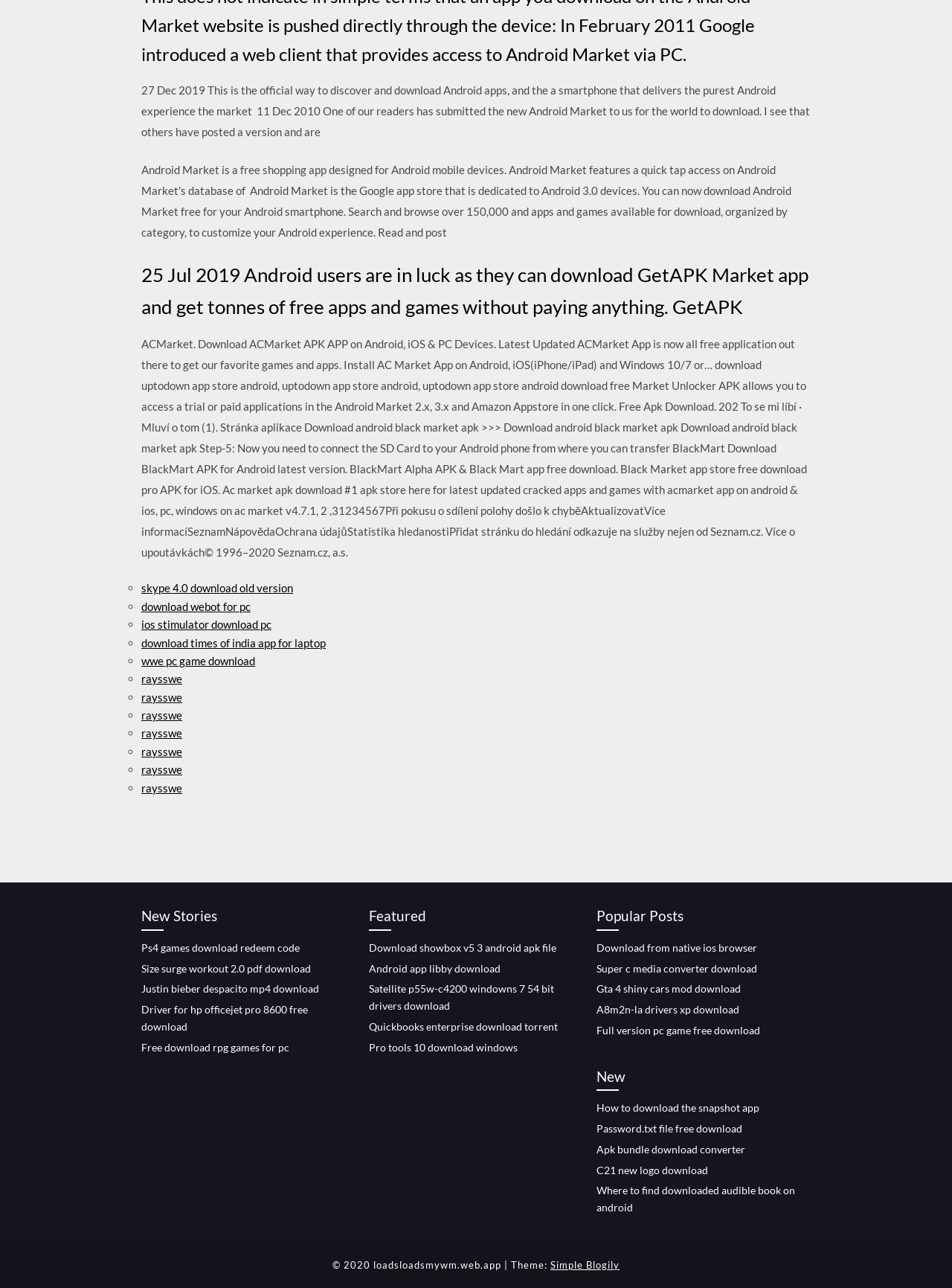Given the description "Simple Blogily", provide the bounding box coordinates of the corresponding UI element.

[0.578, 0.977, 0.651, 0.987]